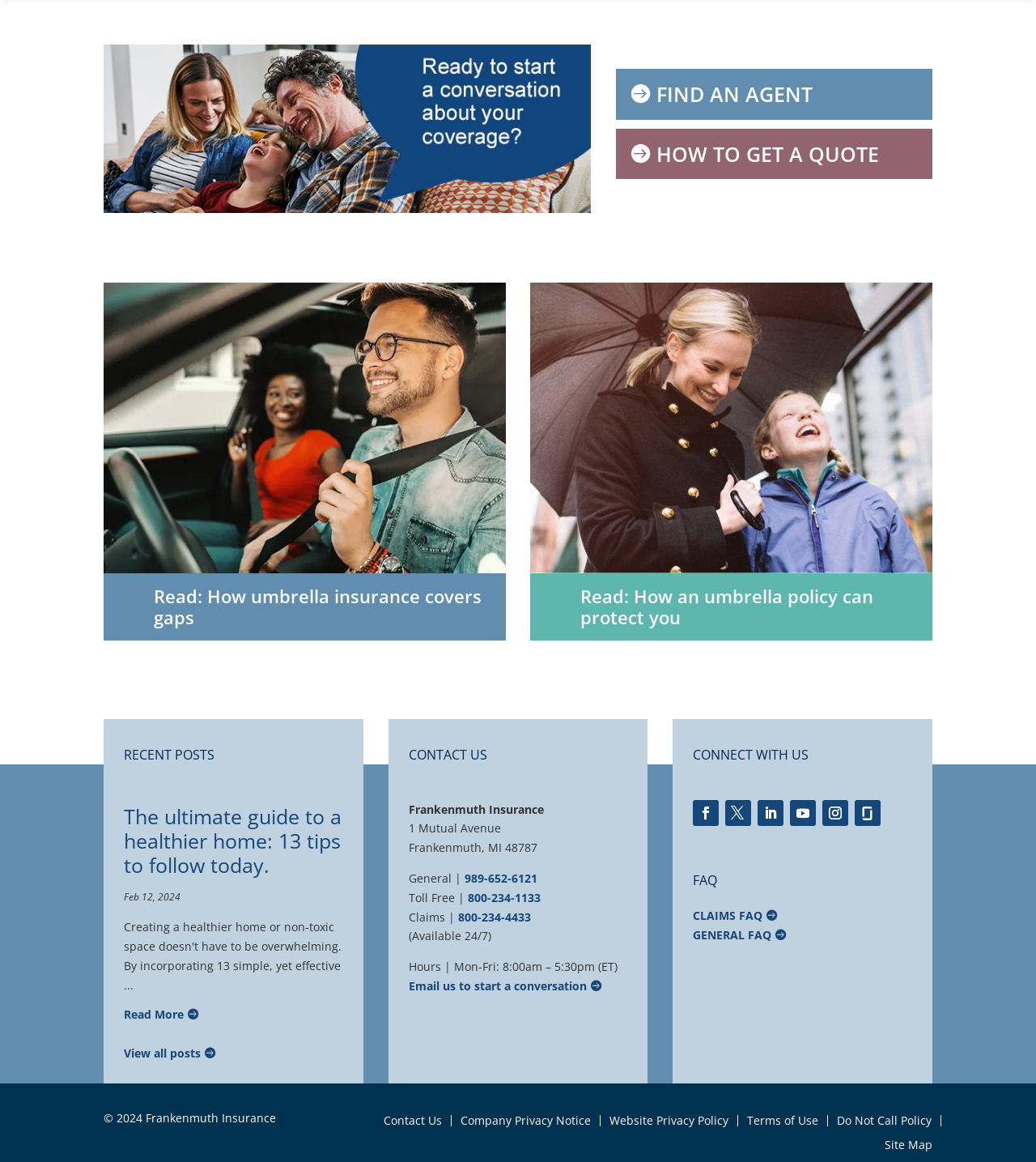Please locate the bounding box coordinates of the element's region that needs to be clicked to follow the instruction: "Read about umbrella insurance". The bounding box coordinates should be provided as four float numbers between 0 and 1, i.e., [left, top, right, bottom].

[0.148, 0.503, 0.465, 0.542]